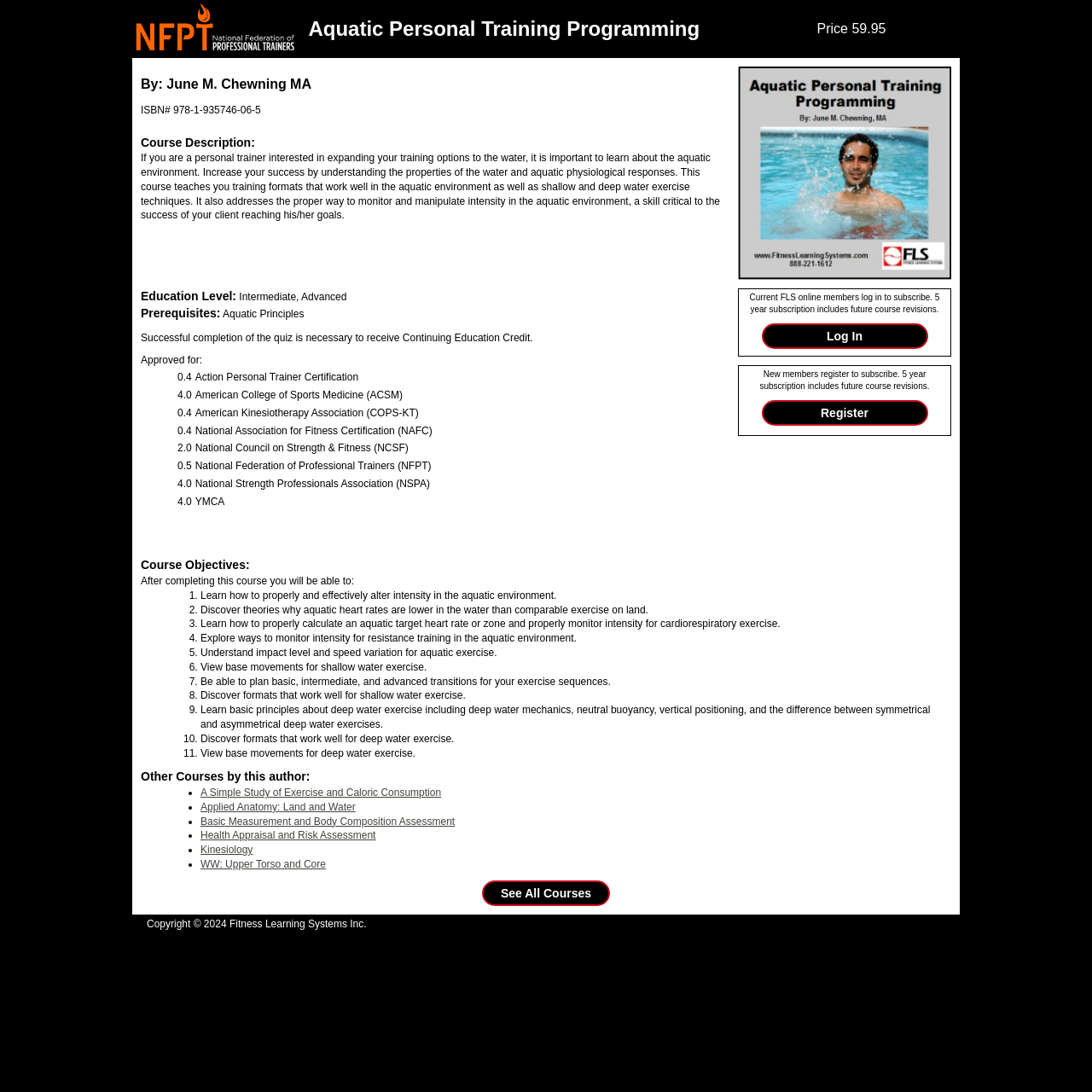Using the elements shown in the image, answer the question comprehensively: Who is the author of the course?

The author of the course is mentioned in the static text element that says 'By: June M. Chewning MA', which is located below the course title.